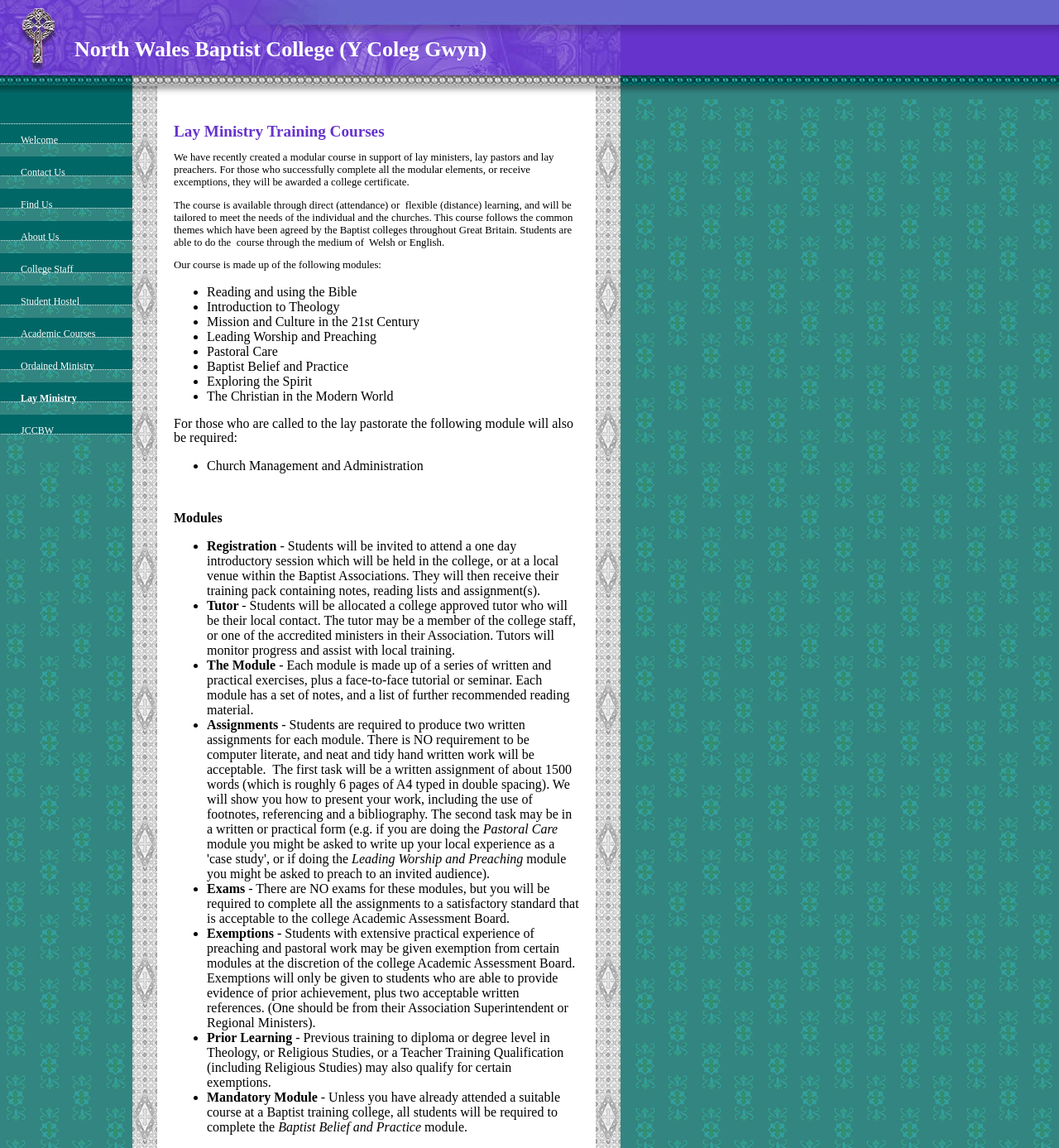Respond to the question below with a single word or phrase:
How many written assignments are required for each module?

Two